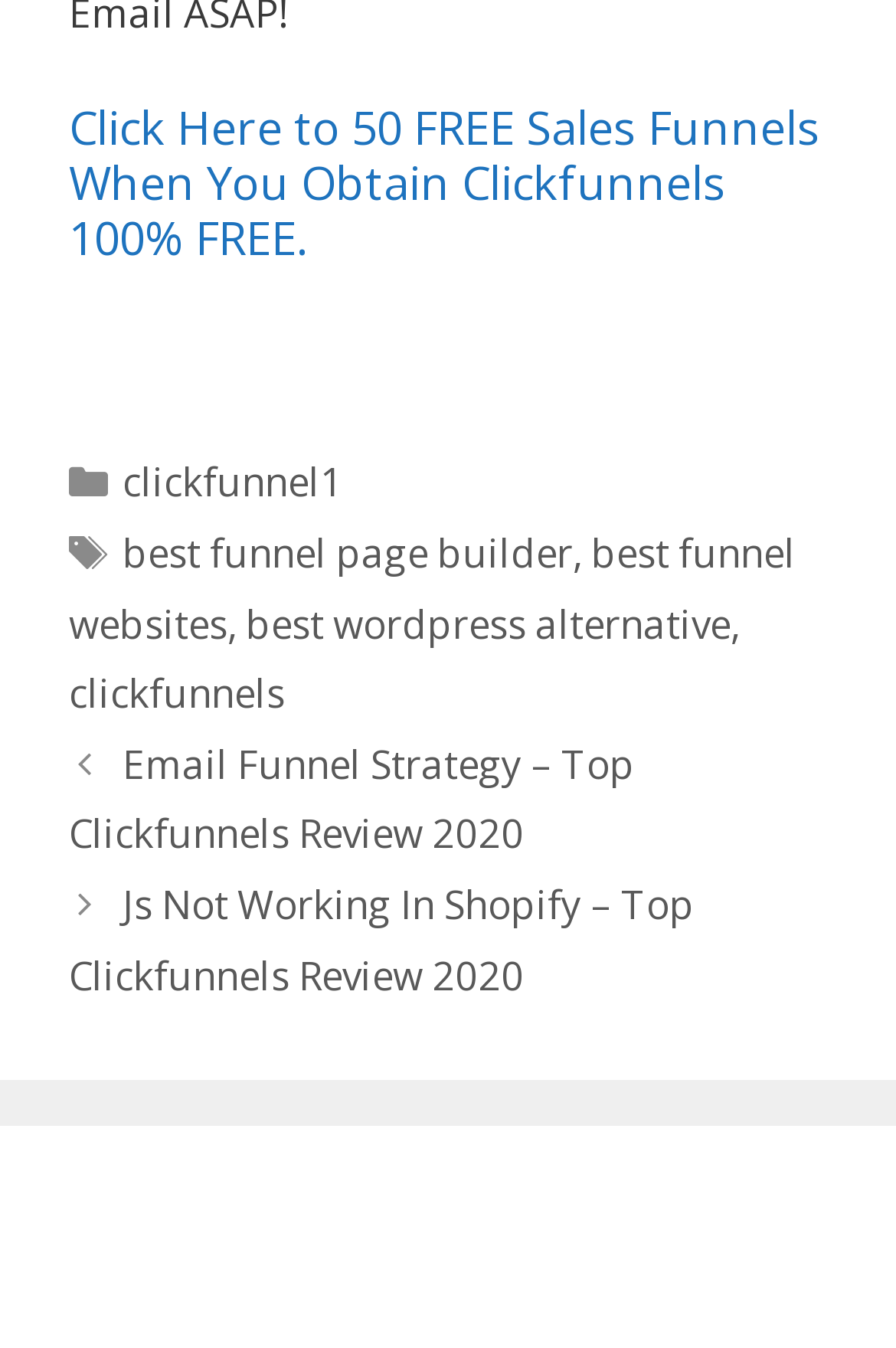Find and provide the bounding box coordinates for the UI element described here: "best funnel page builder". The coordinates should be given as four float numbers between 0 and 1: [left, top, right, bottom].

[0.136, 0.39, 0.639, 0.429]